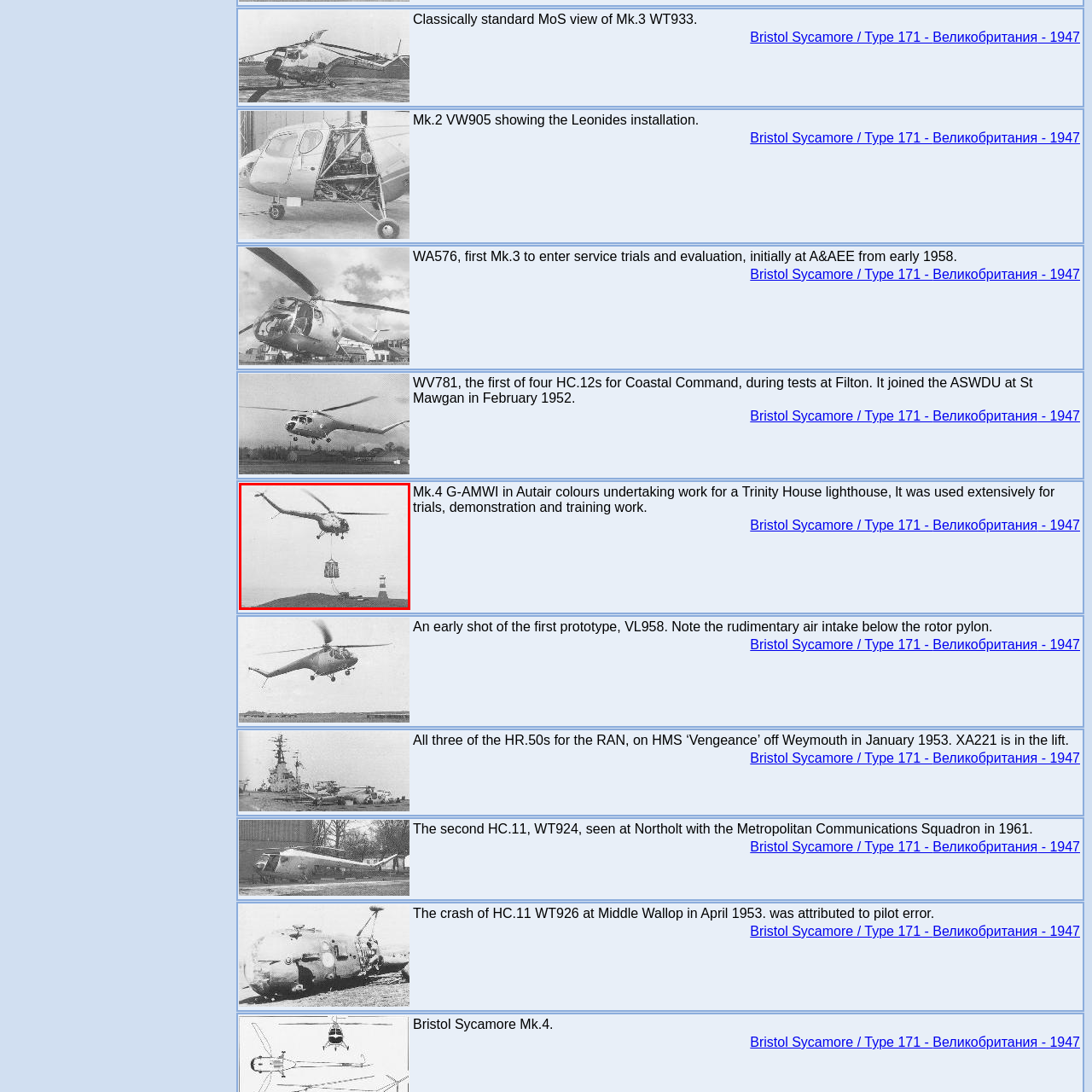What is the likely time period of the image?
Direct your attention to the area of the image outlined in red and provide a detailed response based on the visual information available.

The monochromatic tones of the photograph suggest a historical context, and the image likely dates back to the aircraft's operational period in the mid-20th century, specifically during its use in trials and training exercises for maritime applications.